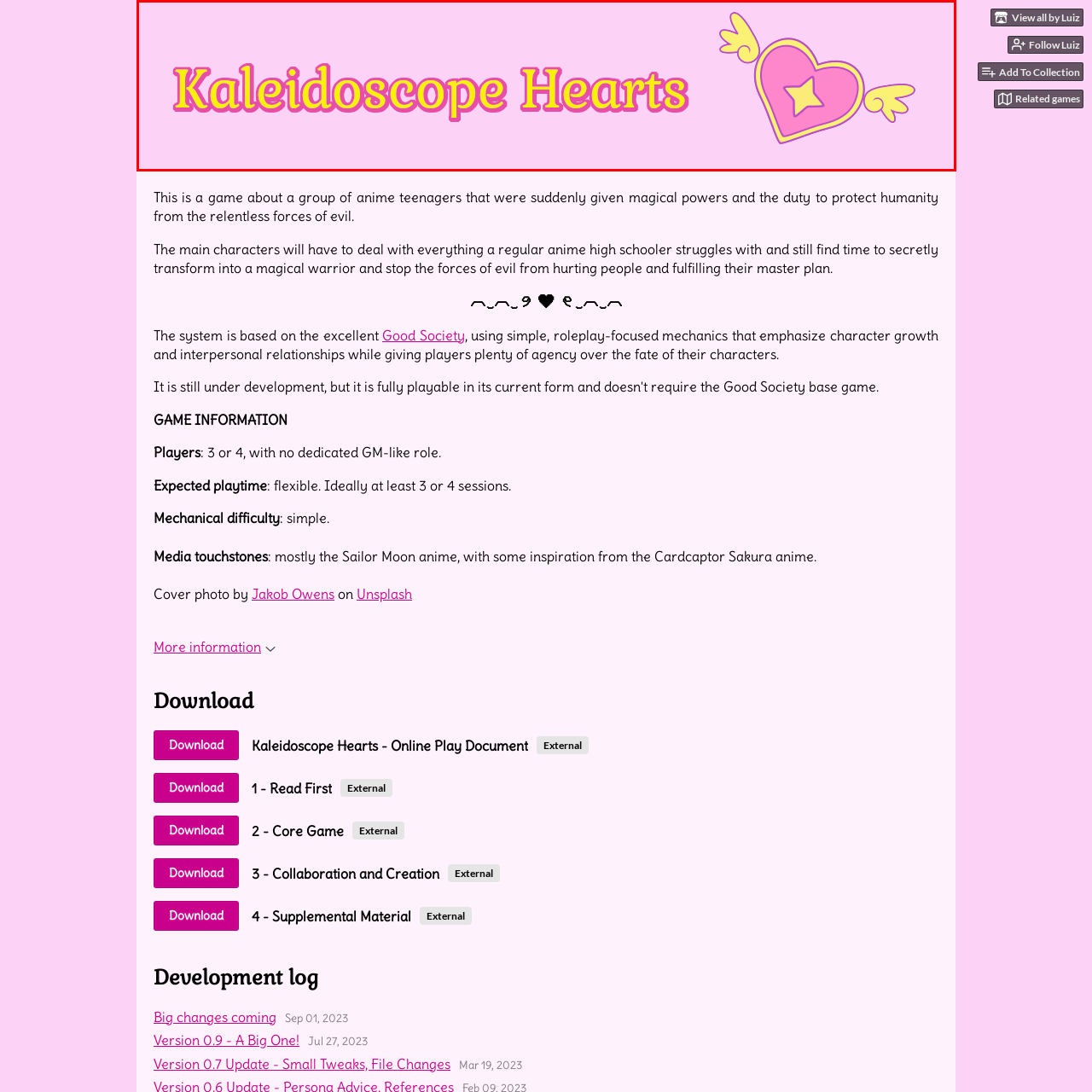What is the background color of the image?
Observe the image within the red bounding box and formulate a detailed response using the visual elements present.

The background color of the image is described as a soft pink, which creates an inviting and charming ambiance that resonates with the youthful and magical nature of the game.